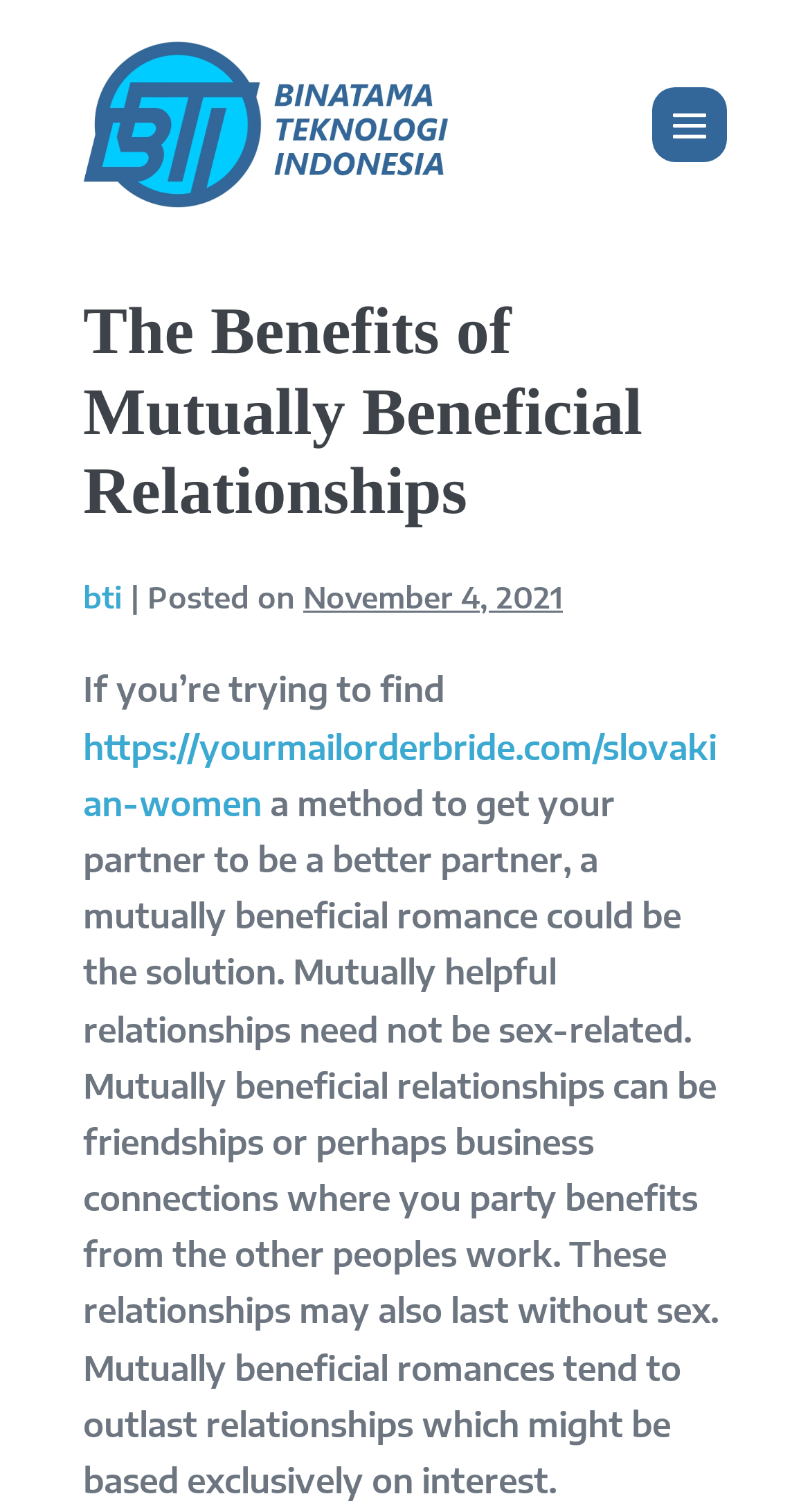Bounding box coordinates are to be given in the format (top-left x, top-left y, bottom-right x, bottom-right y). All values must be floating point numbers between 0 and 1. Provide the bounding box coordinate for the UI element described as: bti

[0.103, 0.383, 0.151, 0.406]